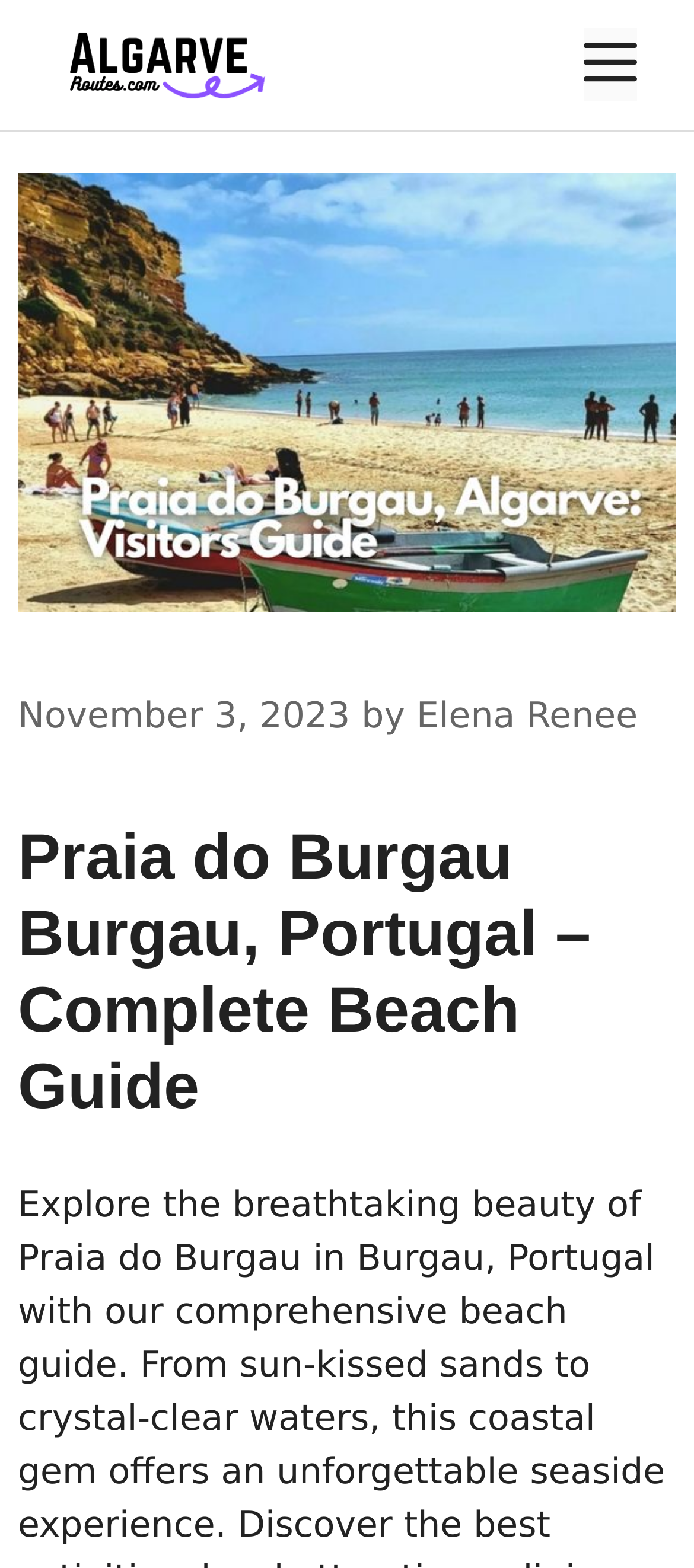What is the name of the beach guide?
Answer the question with a detailed explanation, including all necessary information.

I found the name of the beach guide by looking at the heading element in the header section, which is located at the top of the webpage. The heading element contains the text 'Praia do Burgau Burgau, Portugal – Complete Beach Guide', which indicates the name of the beach guide.